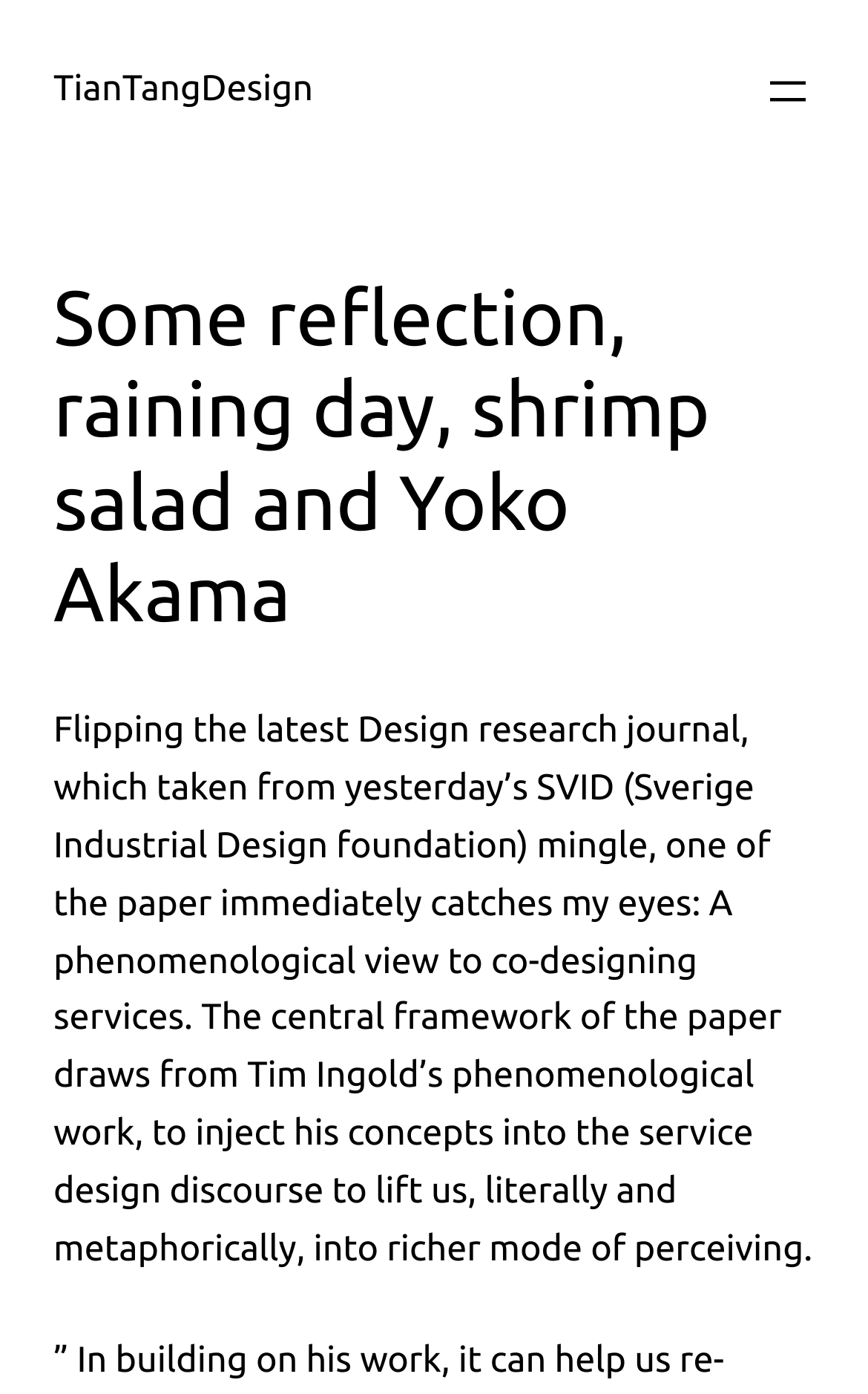Bounding box coordinates are to be given in the format (top-left x, top-left y, bottom-right x, bottom-right y). All values must be floating point numbers between 0 and 1. Provide the bounding box coordinate for the UI element described as: aria-label="Open menu"

[0.877, 0.046, 0.938, 0.084]